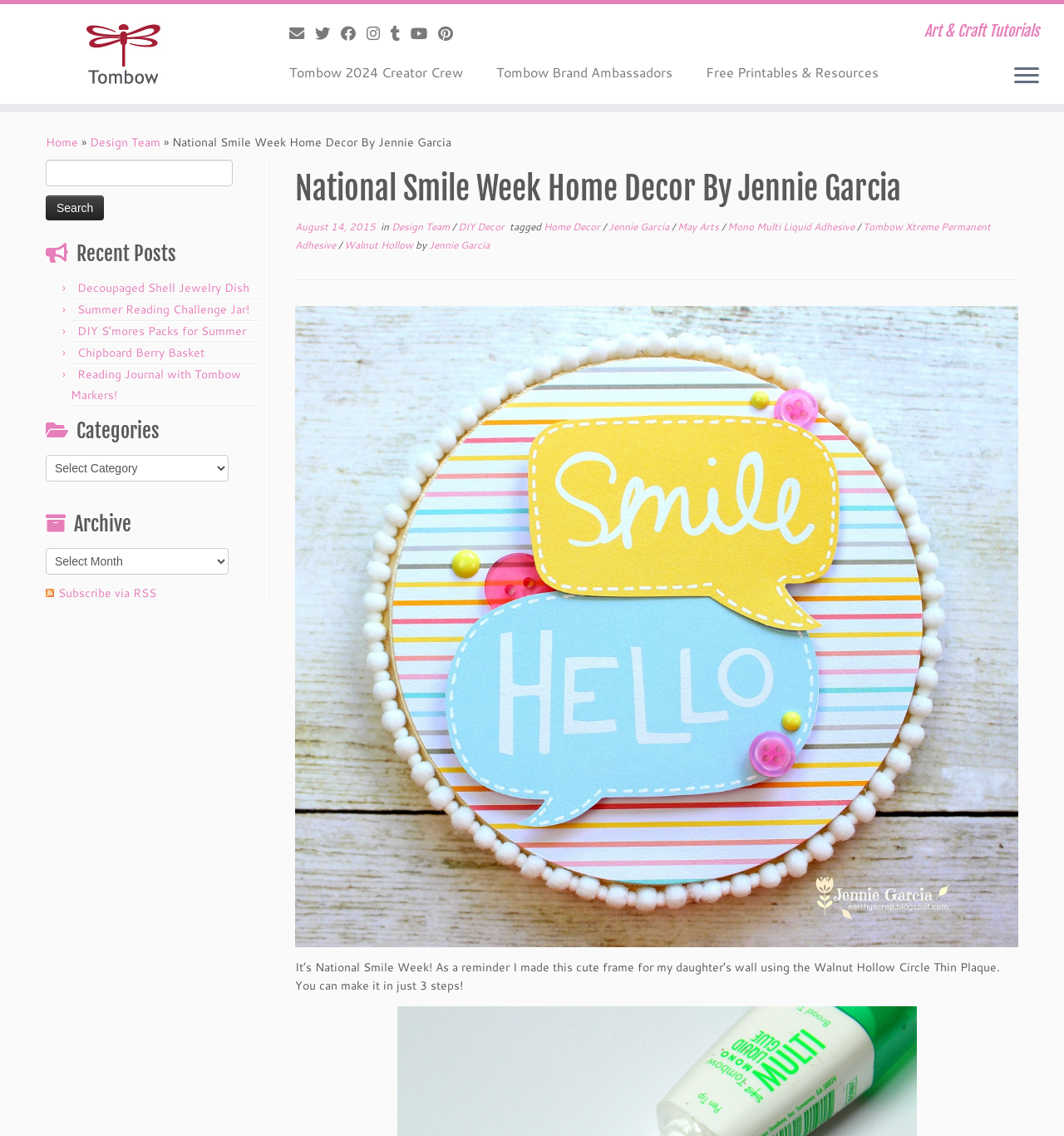What is the theme of the current webpage?
Refer to the image and provide a concise answer in one word or phrase.

National Smile Week